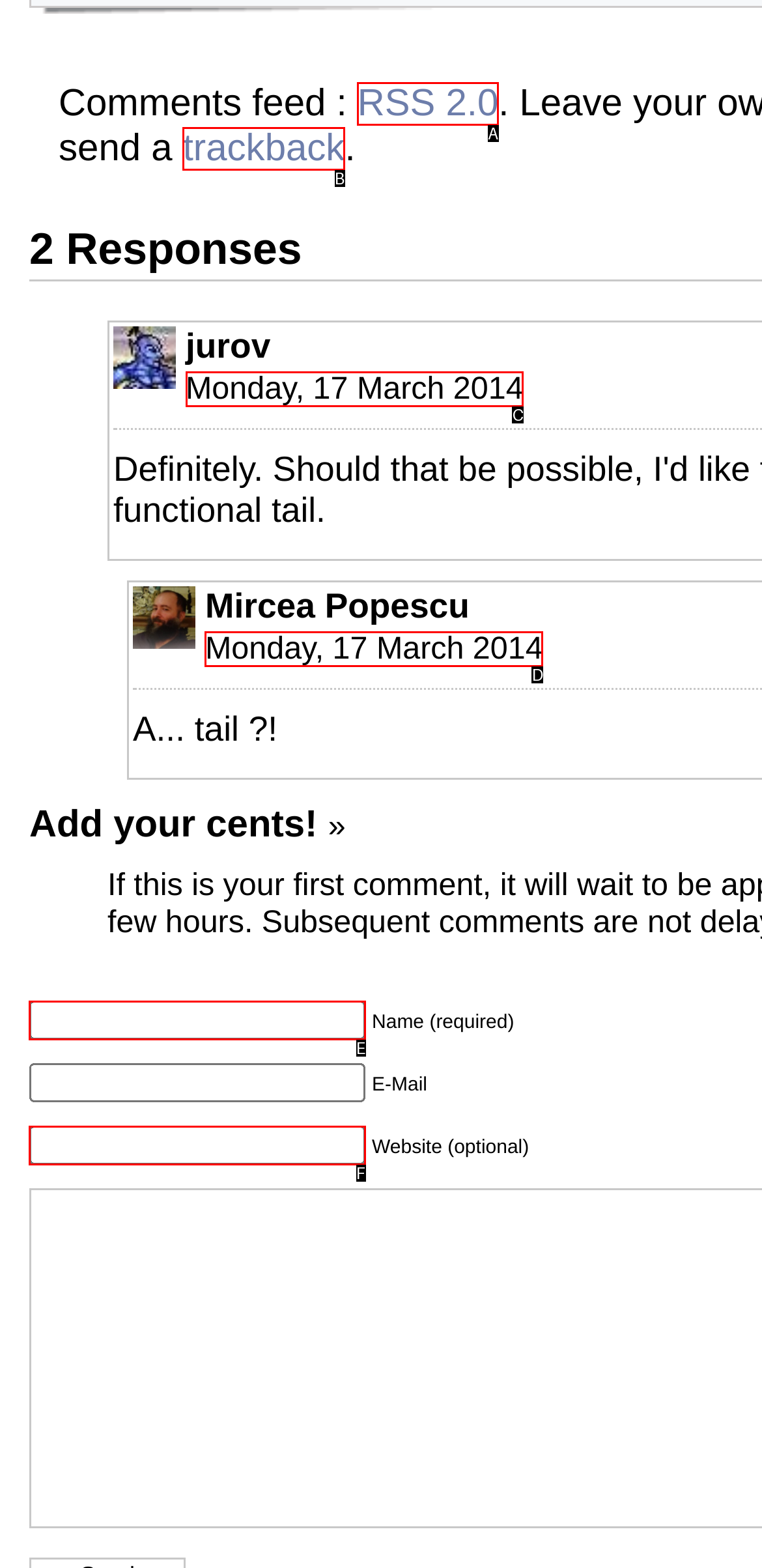Choose the option that matches the following description: trackback
Answer with the letter of the correct option.

B